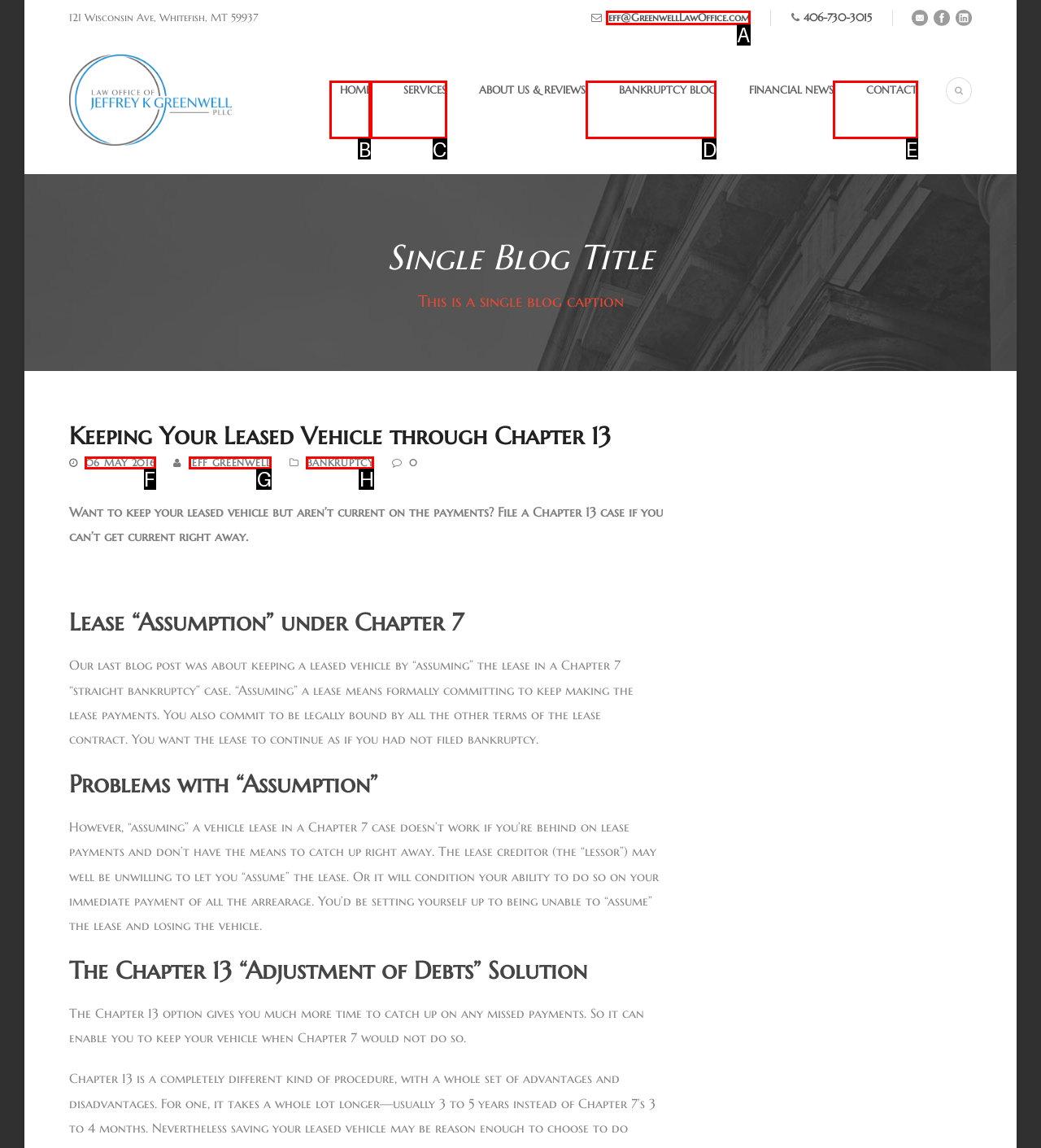Given the description: 06 May 2016, choose the HTML element that matches it. Indicate your answer with the letter of the option.

F